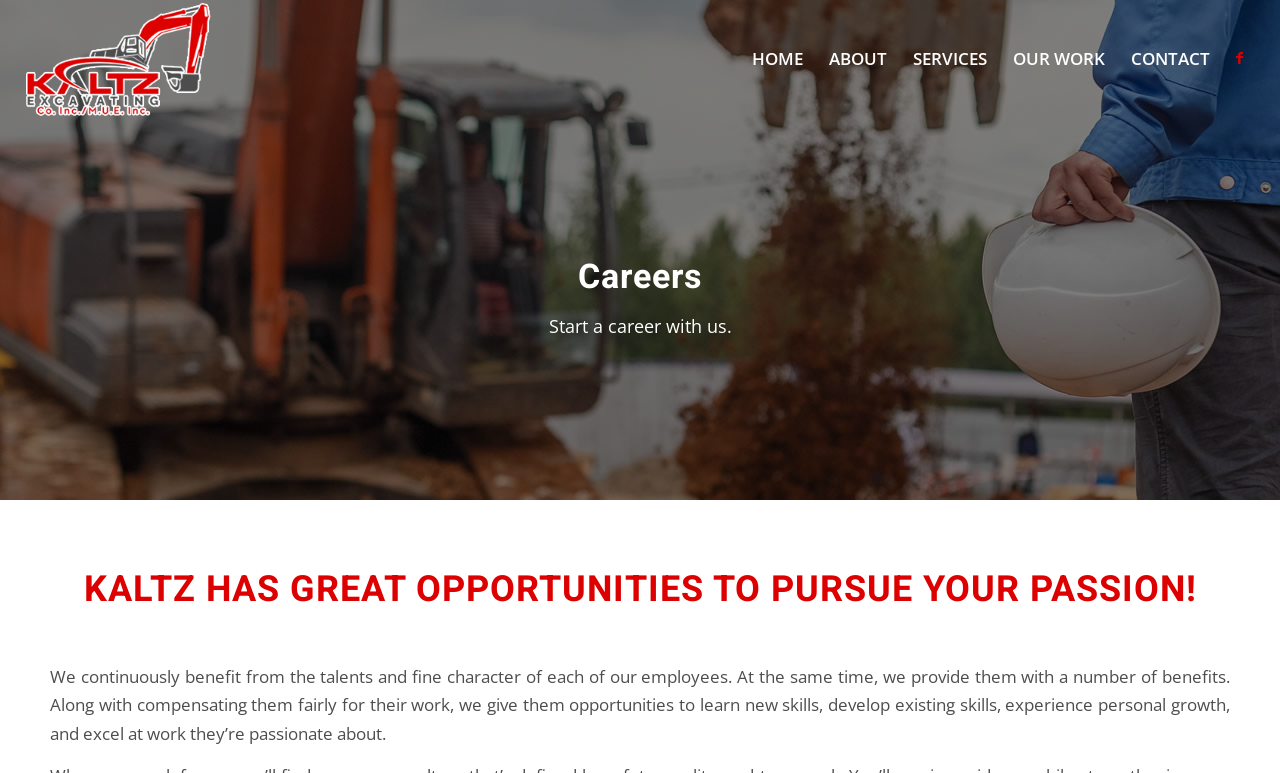Please provide a comprehensive response to the question below by analyzing the image: 
How many menu items are there?

The menu items are located at the top of the webpage, and they are 'HOME', 'ABOUT', 'SERVICES', 'OUR WORK', and 'CONTACT'. By counting these items, we can determine that there are 5 menu items.